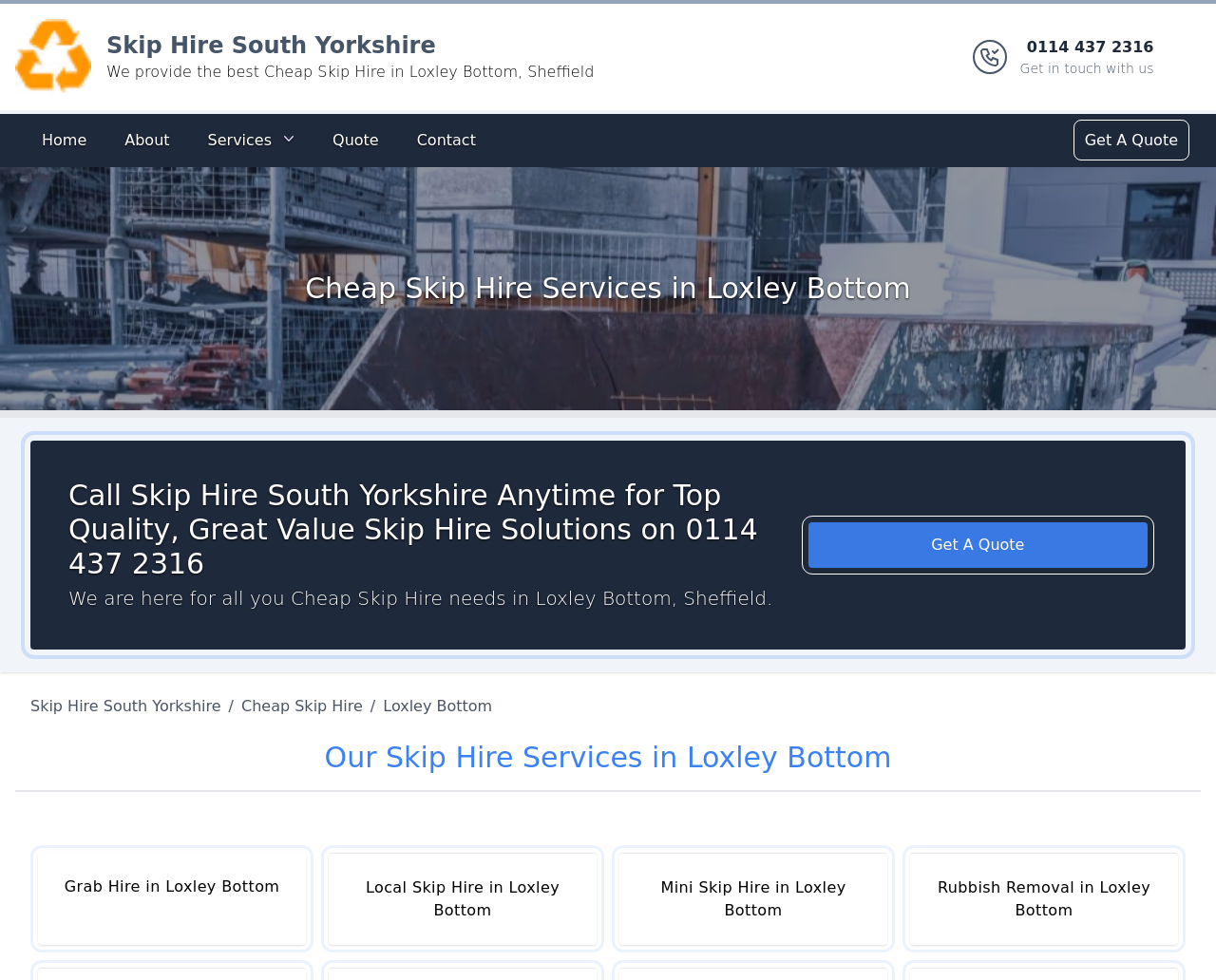Predict the bounding box of the UI element based on this description: "Get A Quote".

[0.886, 0.126, 0.975, 0.16]